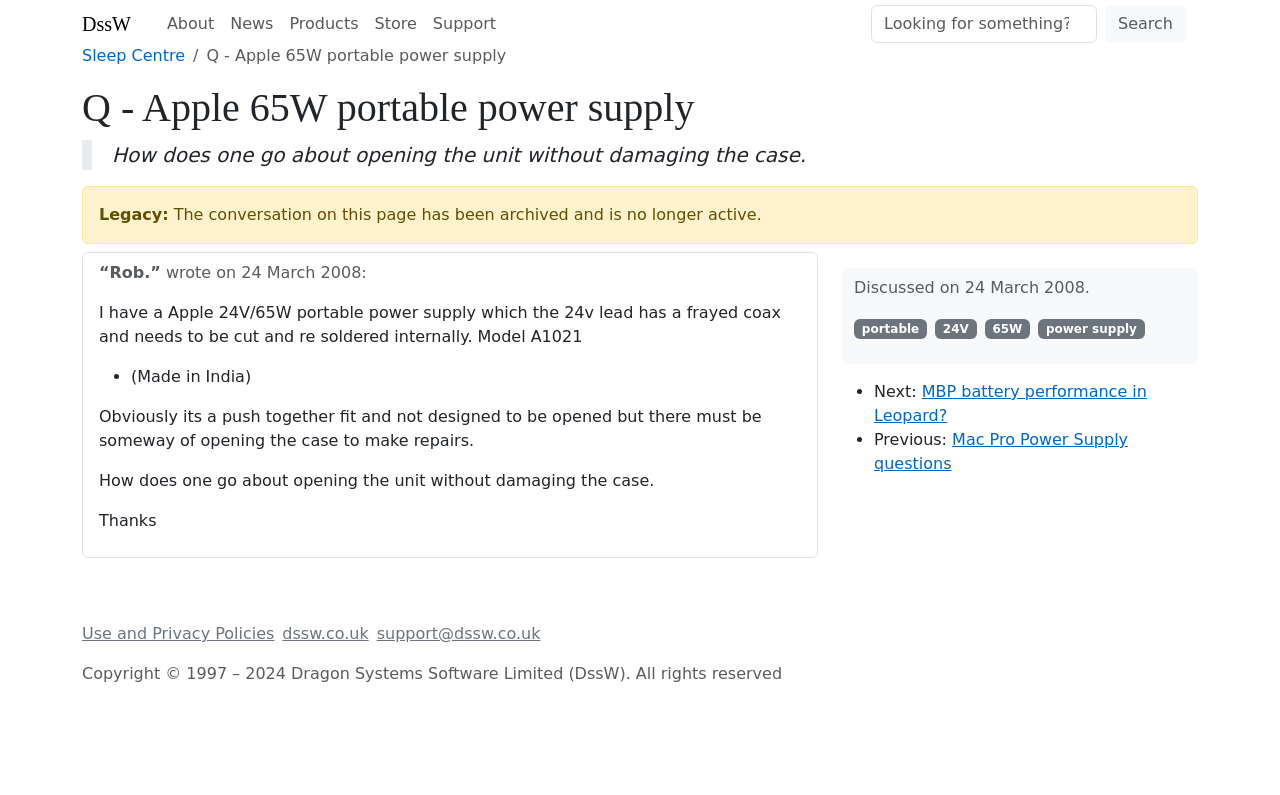Identify the bounding box coordinates of the part that should be clicked to carry out this instruction: "Go to the 'Support' page".

[0.332, 0.005, 0.394, 0.055]